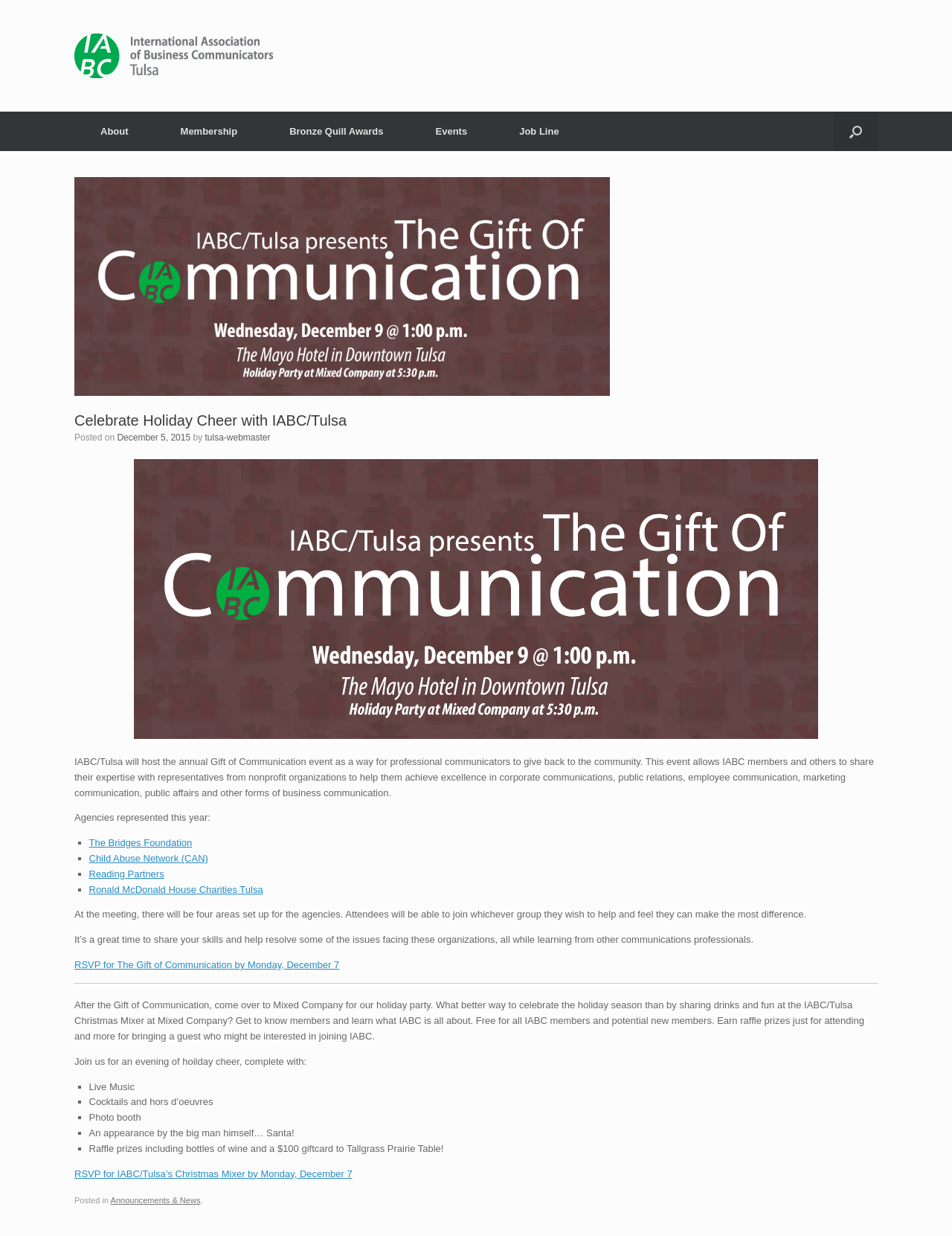What is the deadline to RSVP for the Gift of Communication and Christmas Mixer events?
Refer to the image and provide a thorough answer to the question.

According to the webpage, the deadline to RSVP for both the Gift of Communication and Christmas Mixer events is Monday, December 7.